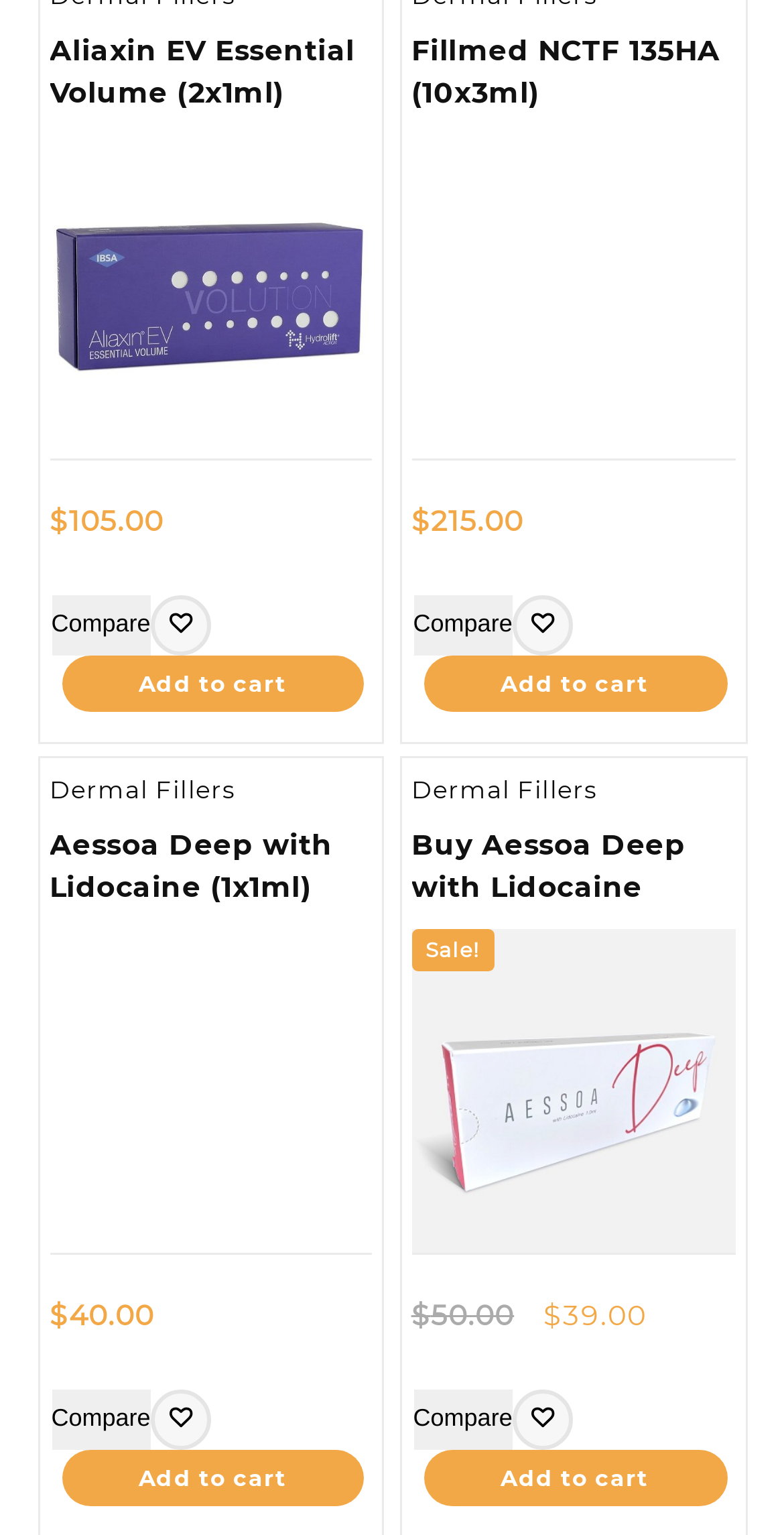Please specify the bounding box coordinates of the clickable section necessary to execute the following command: "Browse Dermal Fillers".

[0.063, 0.504, 0.301, 0.524]